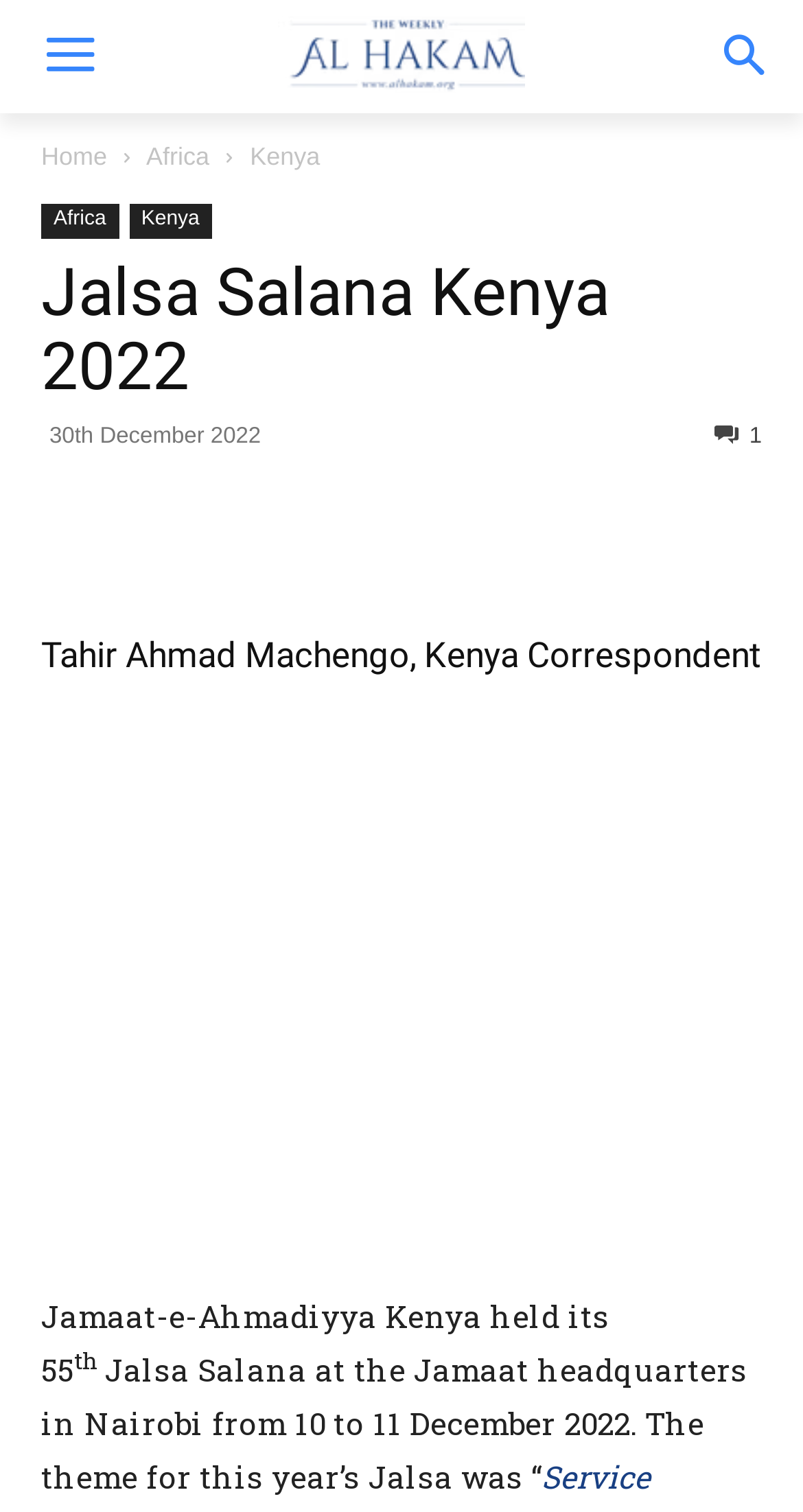Extract the primary headline from the webpage and present its text.

Jalsa Salana Kenya 2022